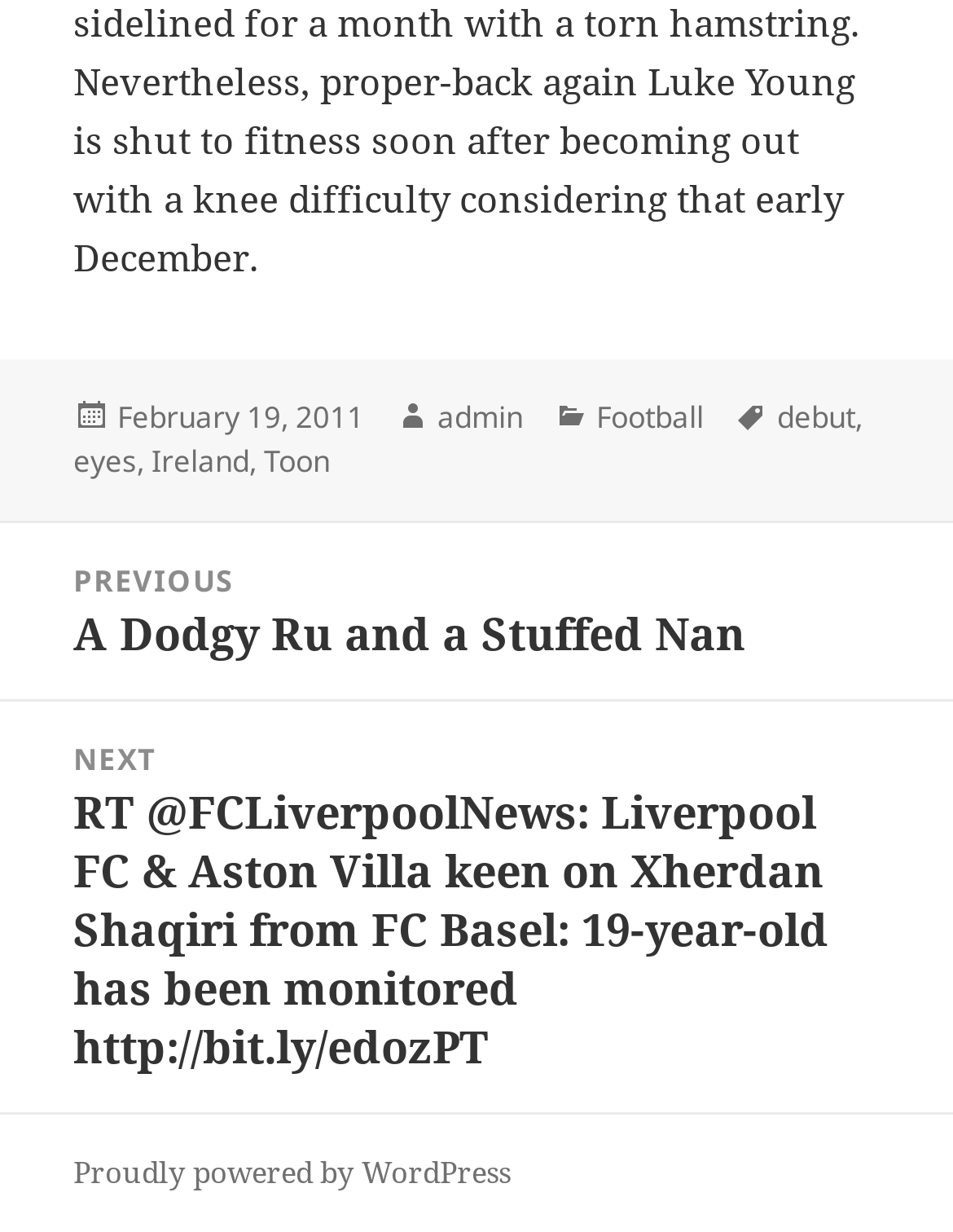Identify the bounding box coordinates of the clickable section necessary to follow the following instruction: "Read more about Football". The coordinates should be presented as four float numbers from 0 to 1, i.e., [left, top, right, bottom].

[0.626, 0.321, 0.738, 0.357]